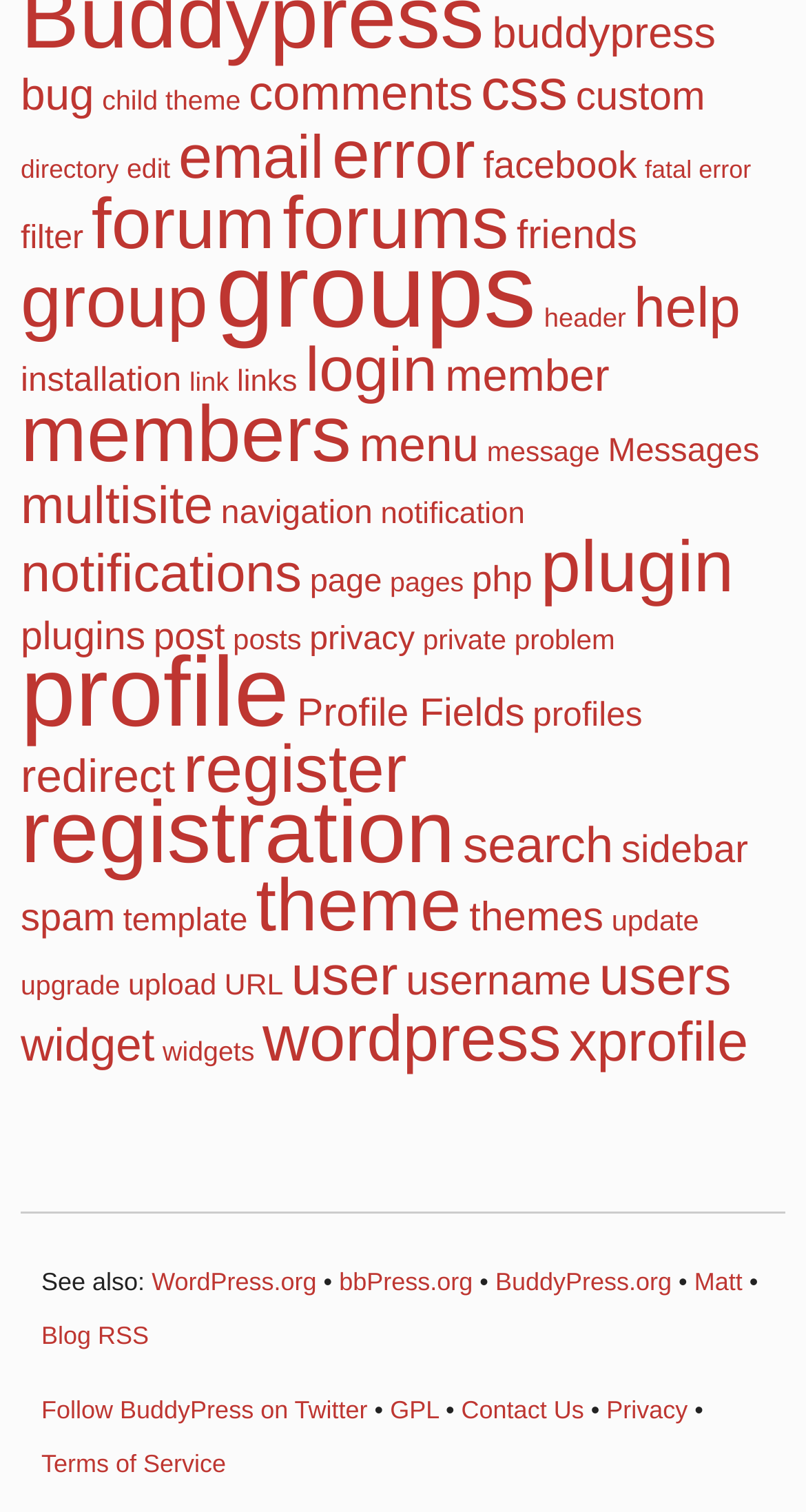Please specify the bounding box coordinates in the format (top-left x, top-left y, bottom-right x, bottom-right y), with values ranging from 0 to 1. Identify the bounding box for the UI component described as follows: user

[0.361, 0.625, 0.494, 0.666]